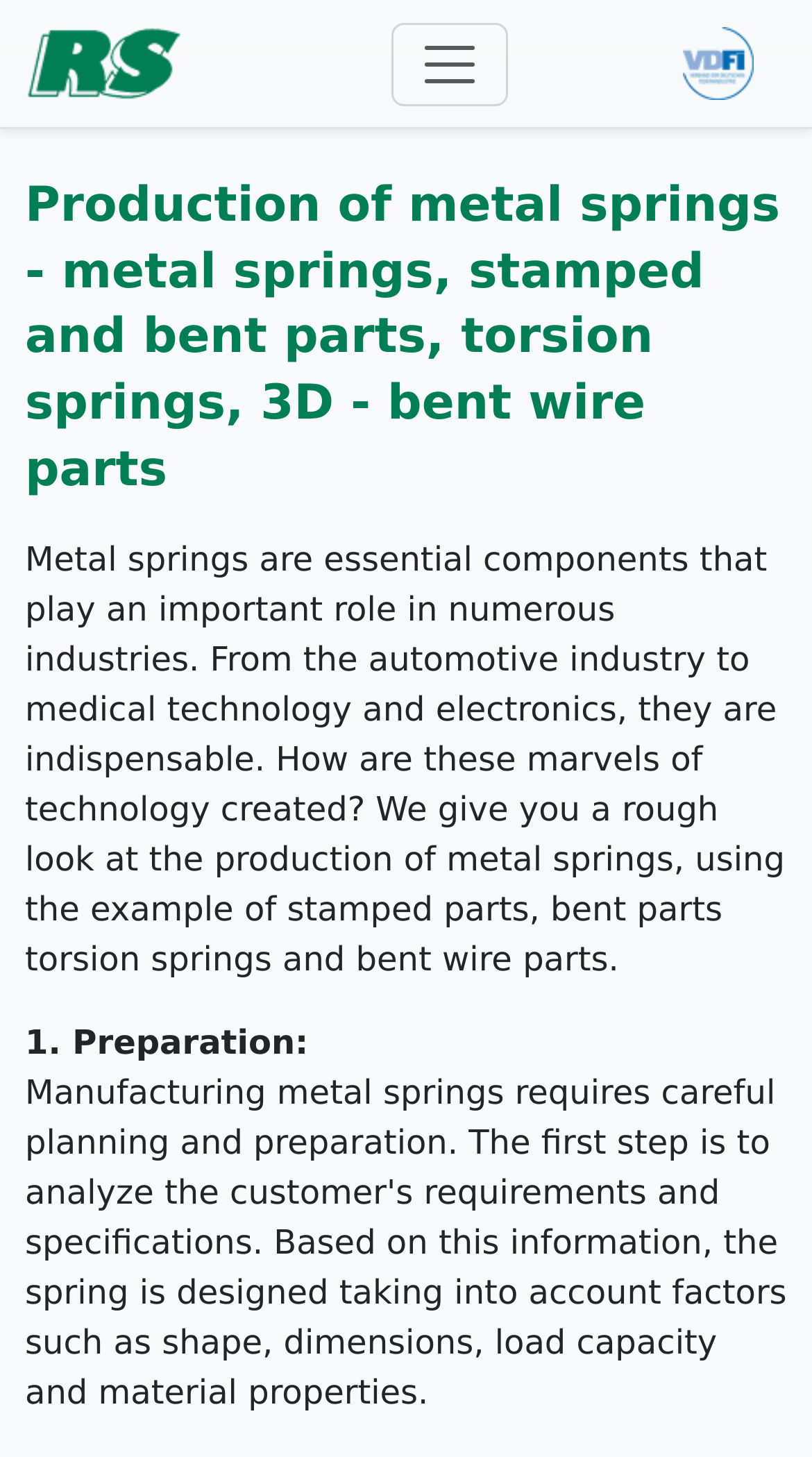What type of parts are mentioned in the production process?
Please provide a detailed and comprehensive answer to the question.

The webpage mentions that the production of metal springs involves the creation of stamped parts, bent parts, torsion springs, and bent wire parts, which are all types of metal springs.